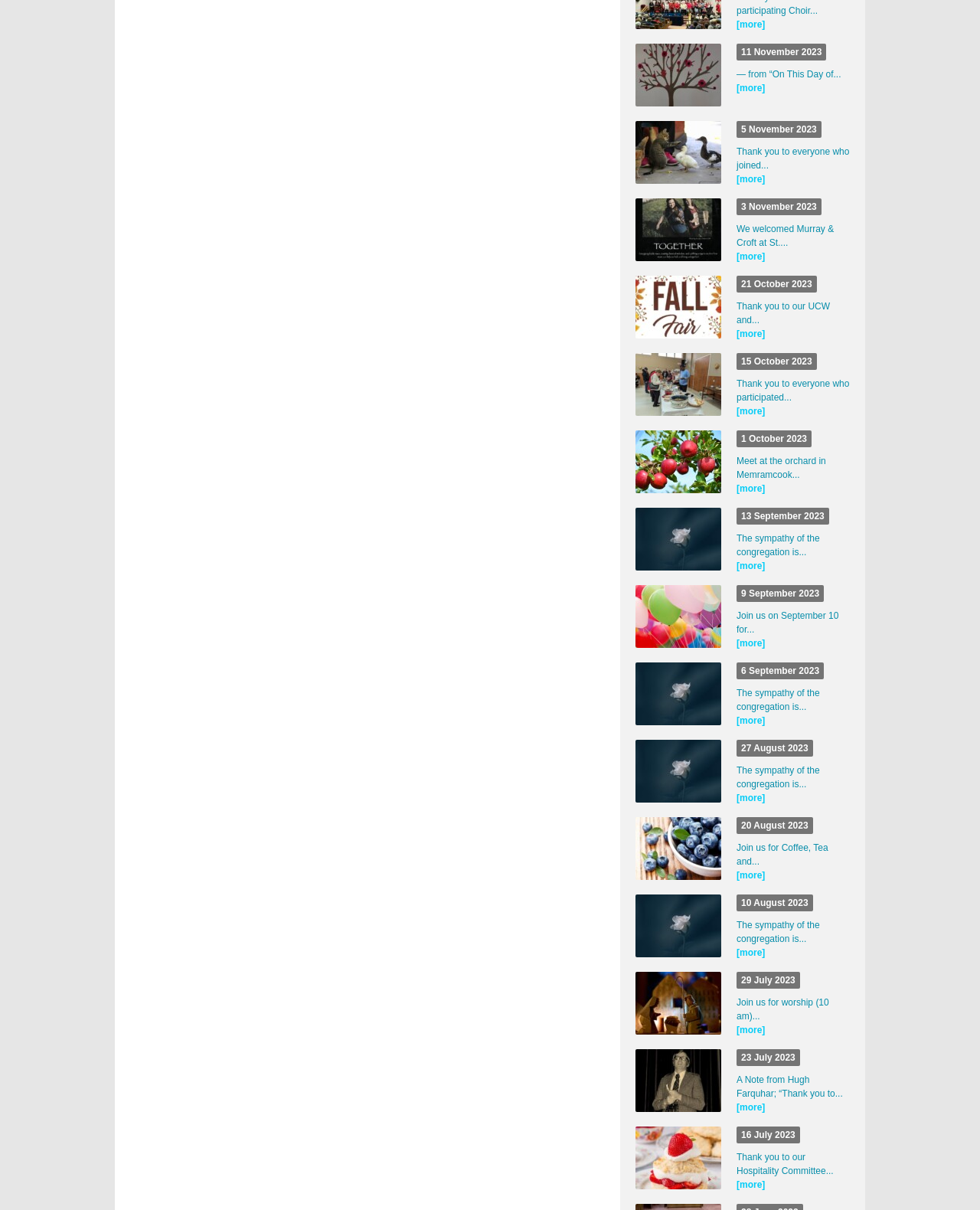Answer the following query with a single word or phrase:
What is the bounding box coordinate of the 'more' link below the 'Fall Fair (Bazaar)' image?

[0.752, 0.206, 0.781, 0.218]